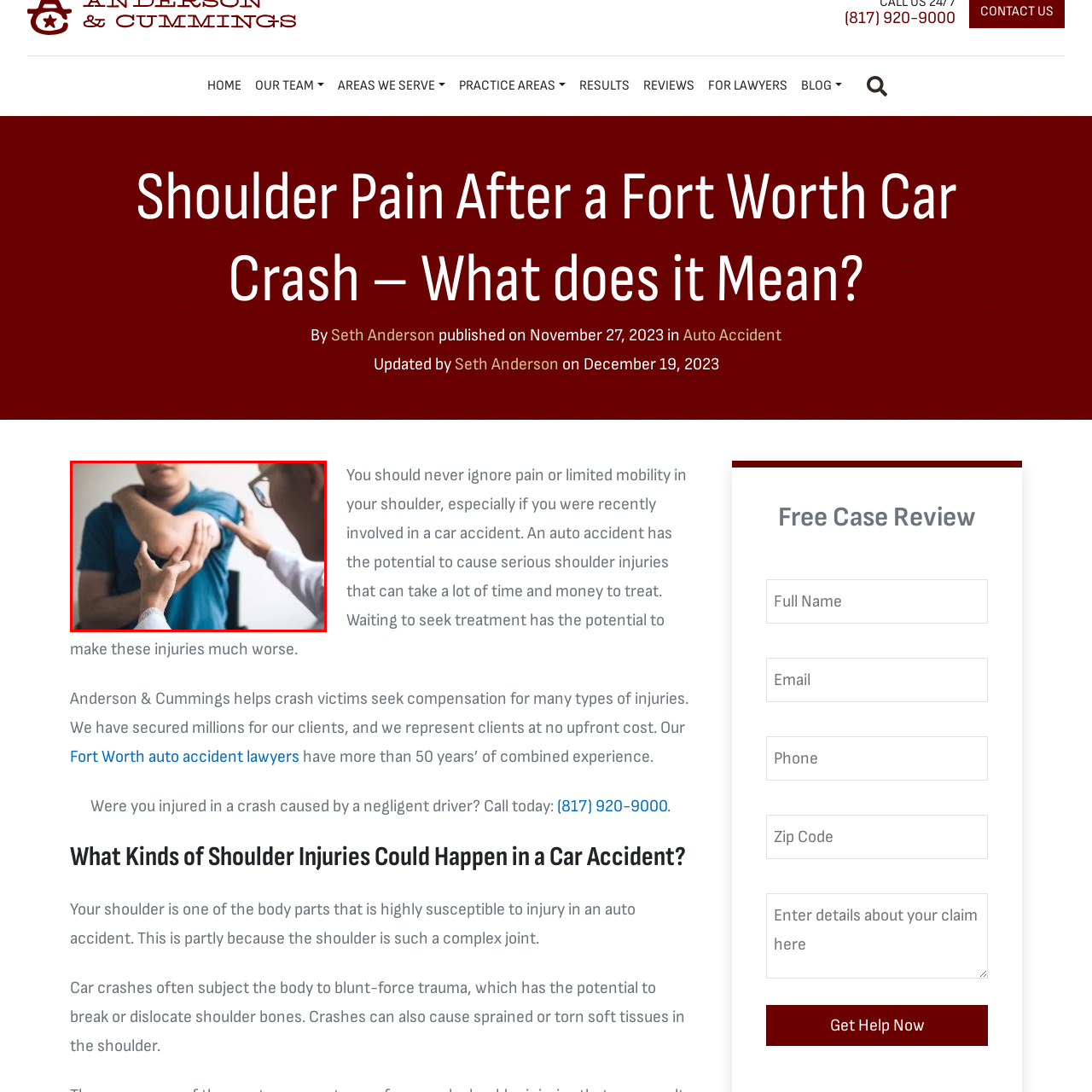What is the doctor wearing?
Observe the image within the red bounding box and give a detailed and thorough answer to the question.

The doctor is focused on assessing the patient's condition, and they are dressed in a white coat and glasses, which are typical attire for a healthcare professional in a clinical setting.